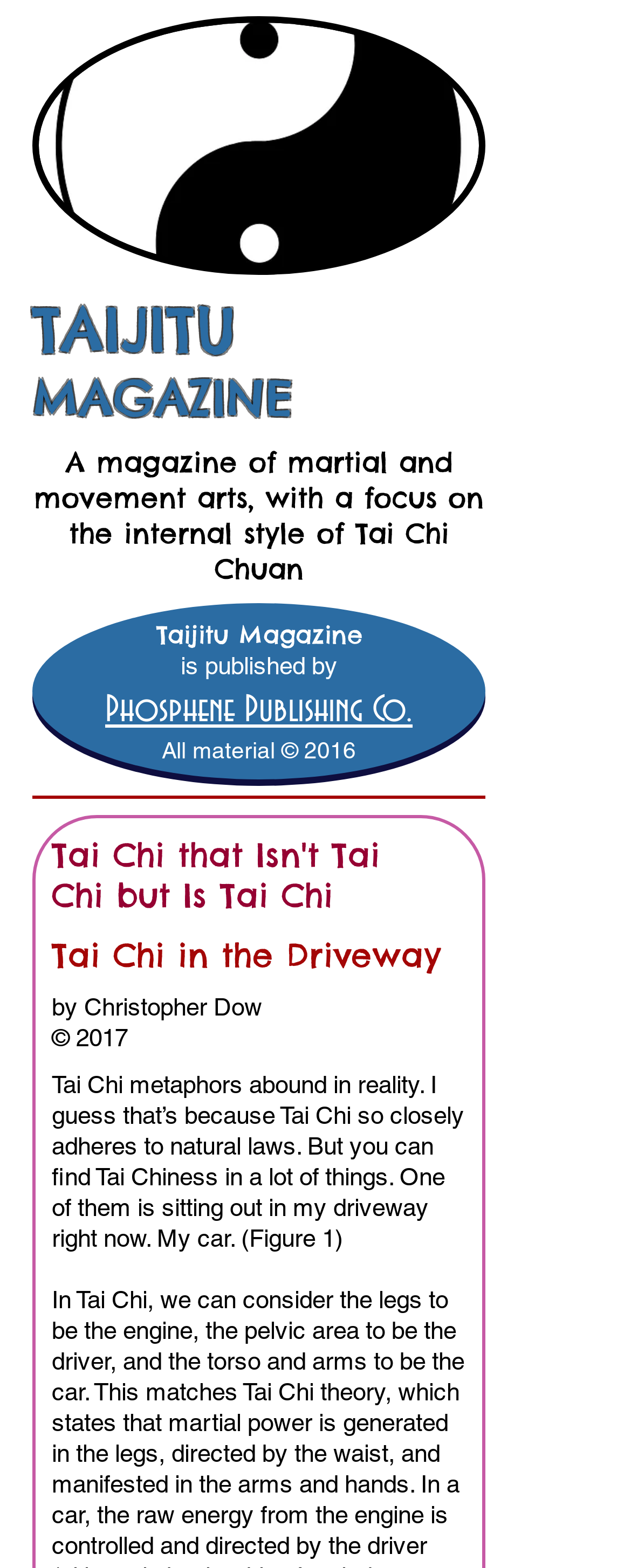Reply to the question with a single word or phrase:
What is the figure mentioned in the article?

The car